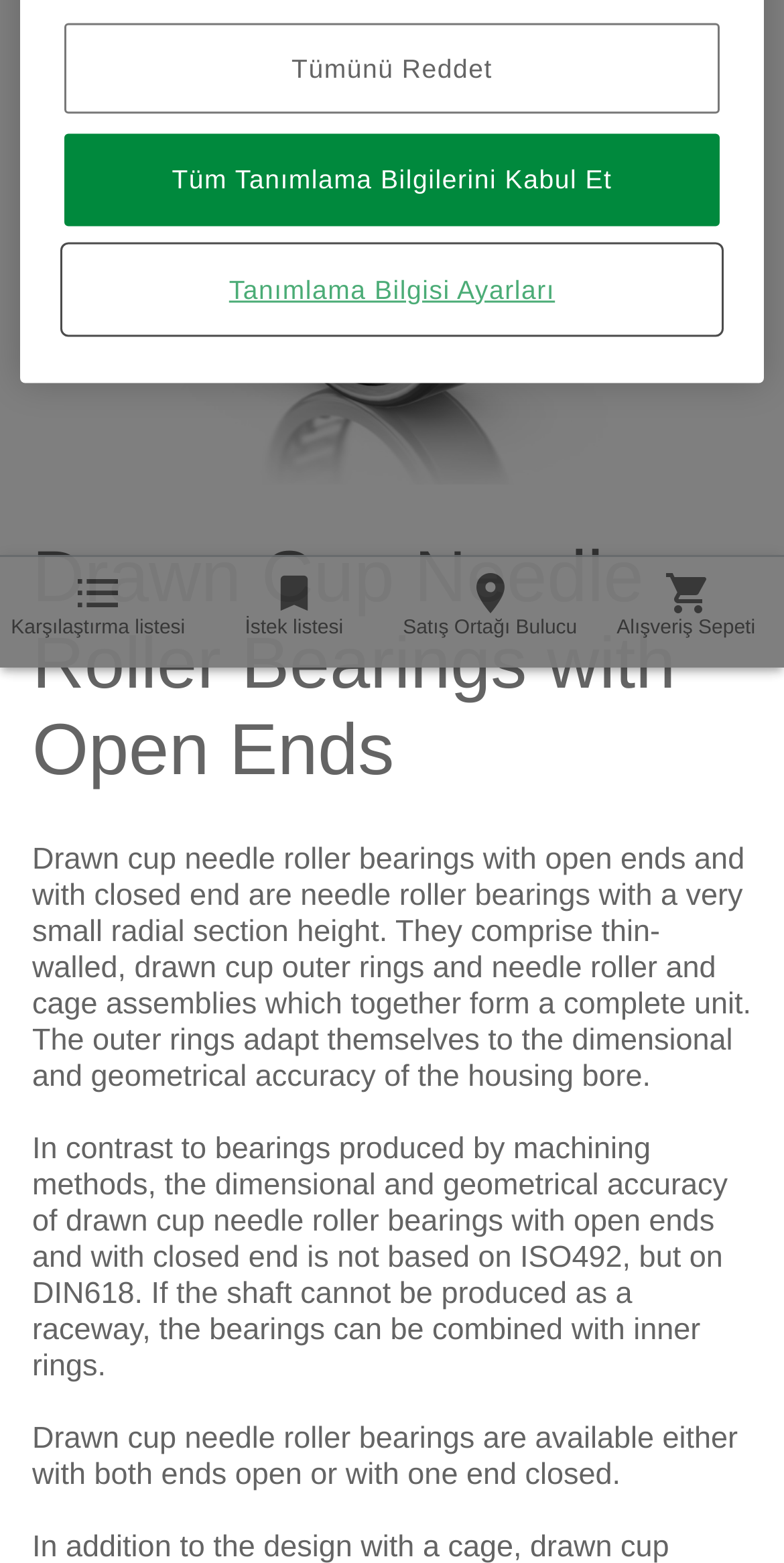Given the element description: "Tüm Tanımlama Bilgilerini Kabul Et", predict the bounding box coordinates of this UI element. The coordinates must be four float numbers between 0 and 1, given as [left, top, right, bottom].

[0.081, 0.086, 0.919, 0.144]